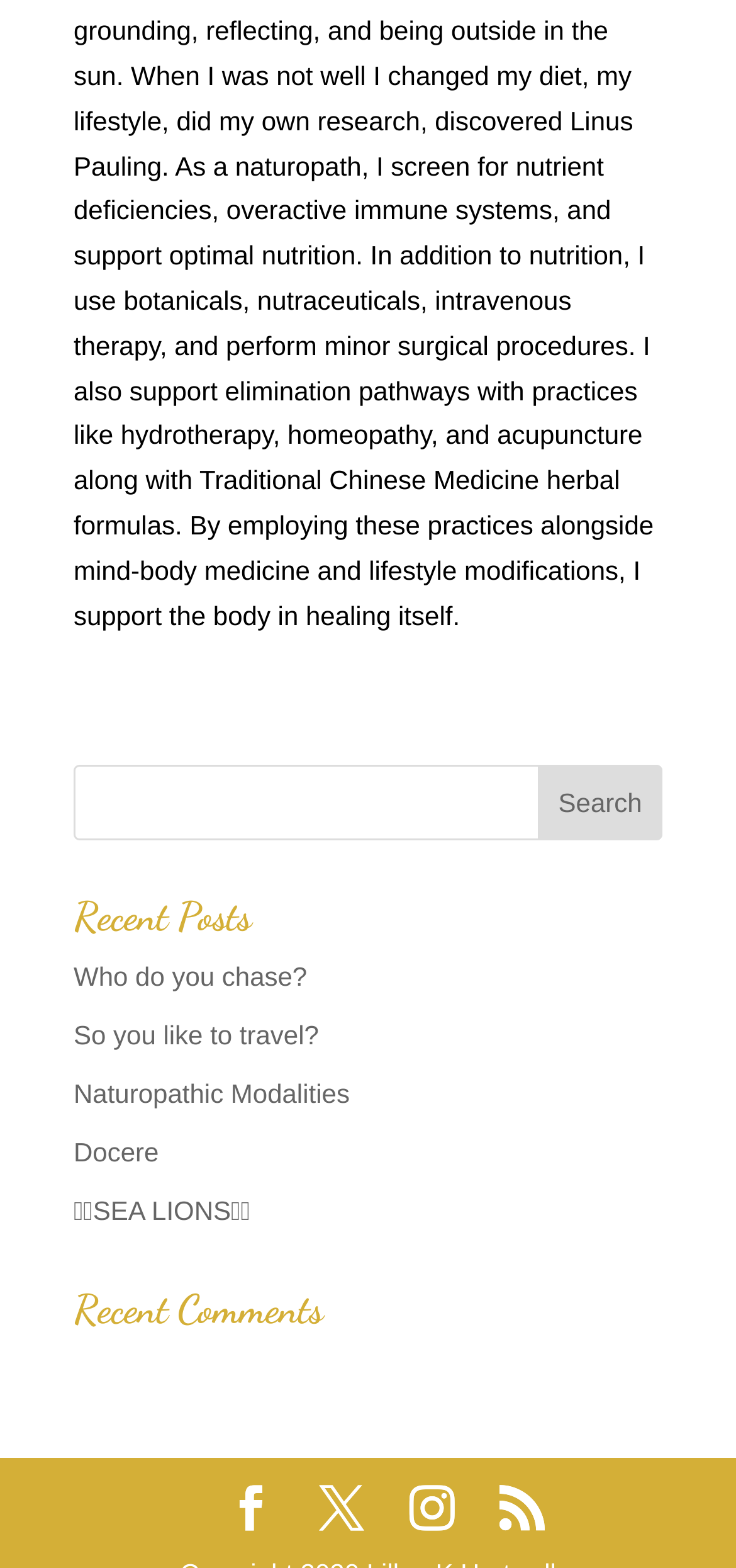Find the bounding box coordinates for the area that must be clicked to perform this action: "view 'Recent Comments'".

[0.1, 0.823, 0.9, 0.86]